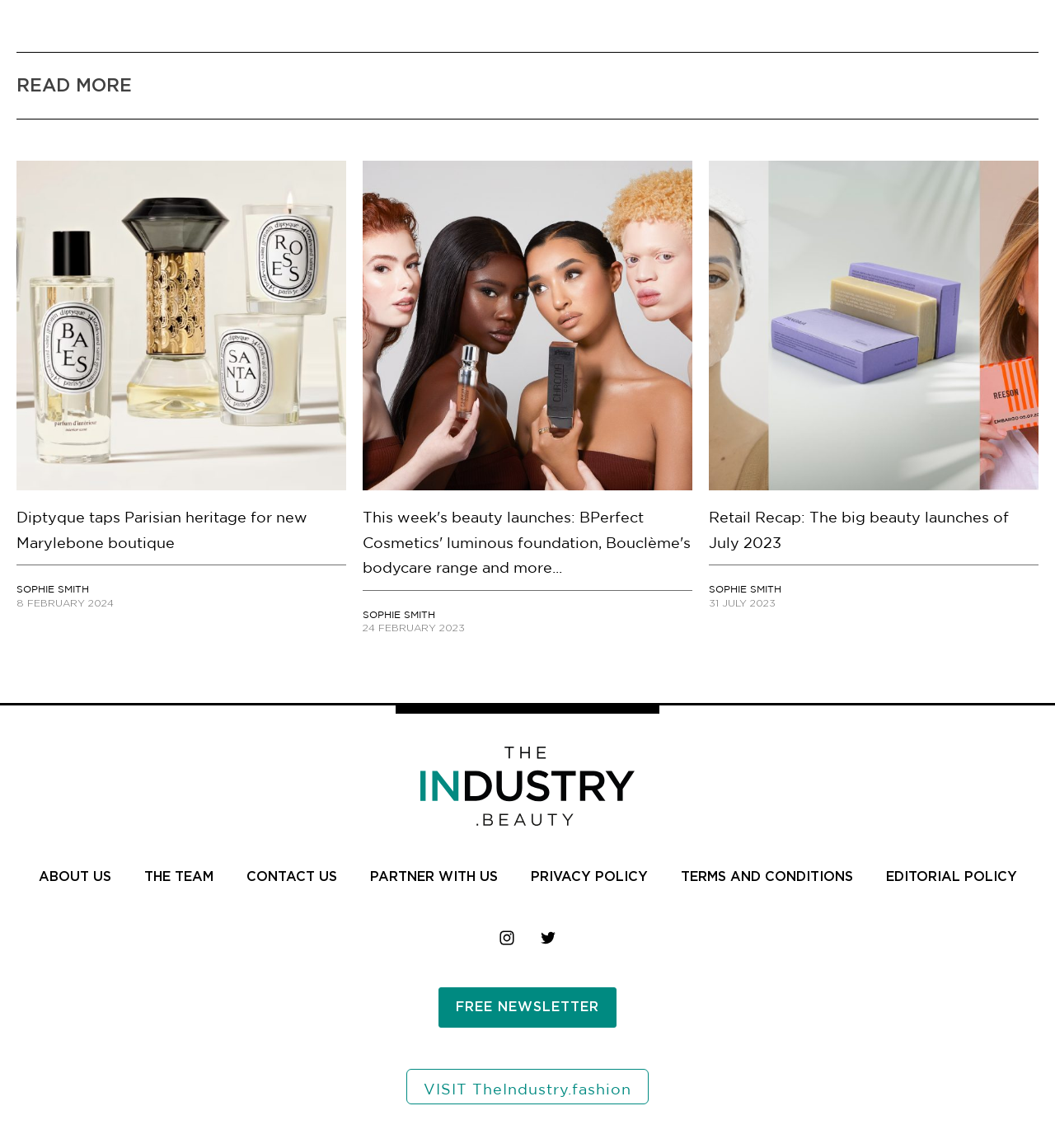Answer the following inquiry with a single word or phrase:
How many social media links are available?

2